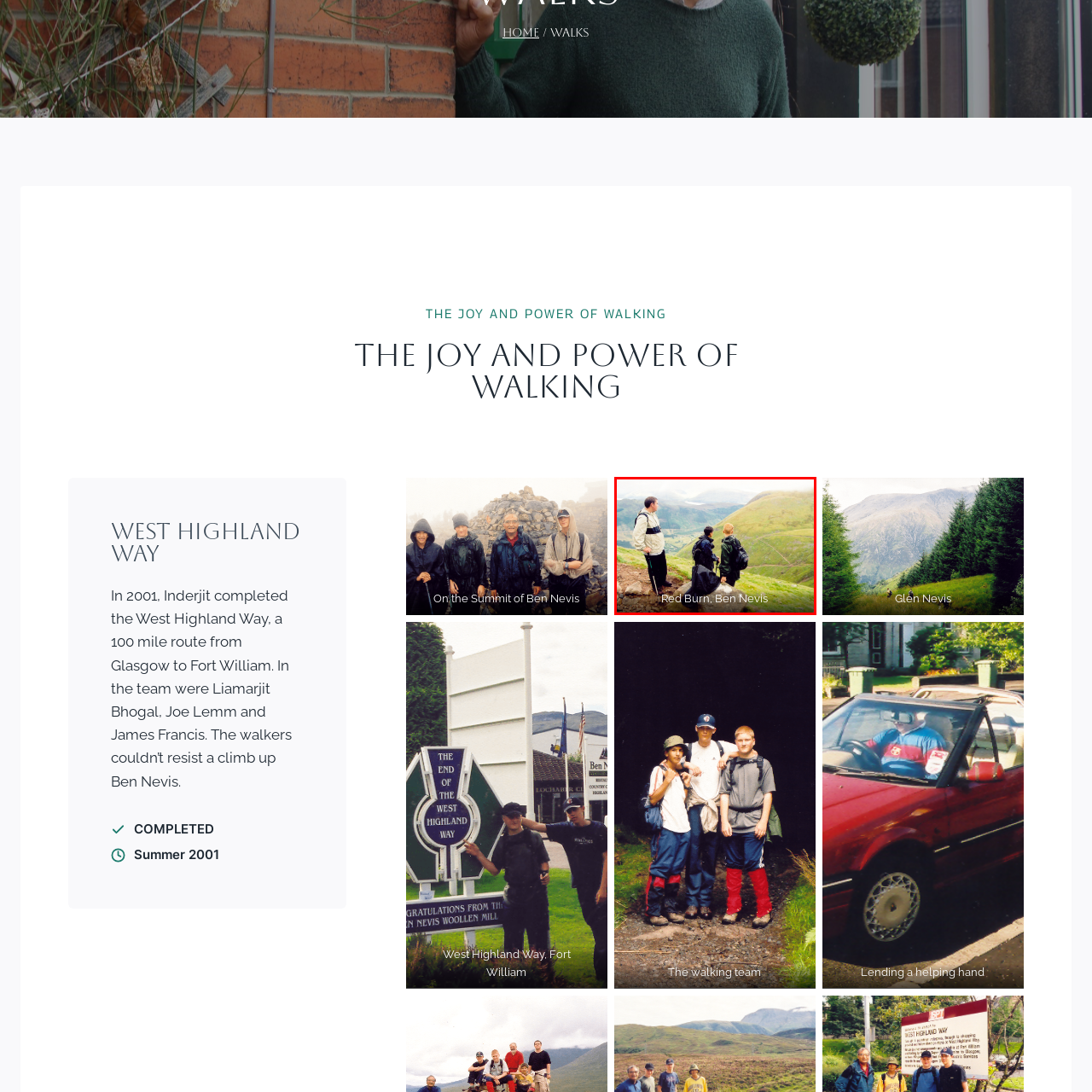What is the color of the jacket worn by the hiker in the back?
Observe the image within the red bounding box and give a detailed and thorough answer to the question.

As described in the caption, the hiker in the back is wearing a light-colored jacket, while the two others are dressed in dark jackets.